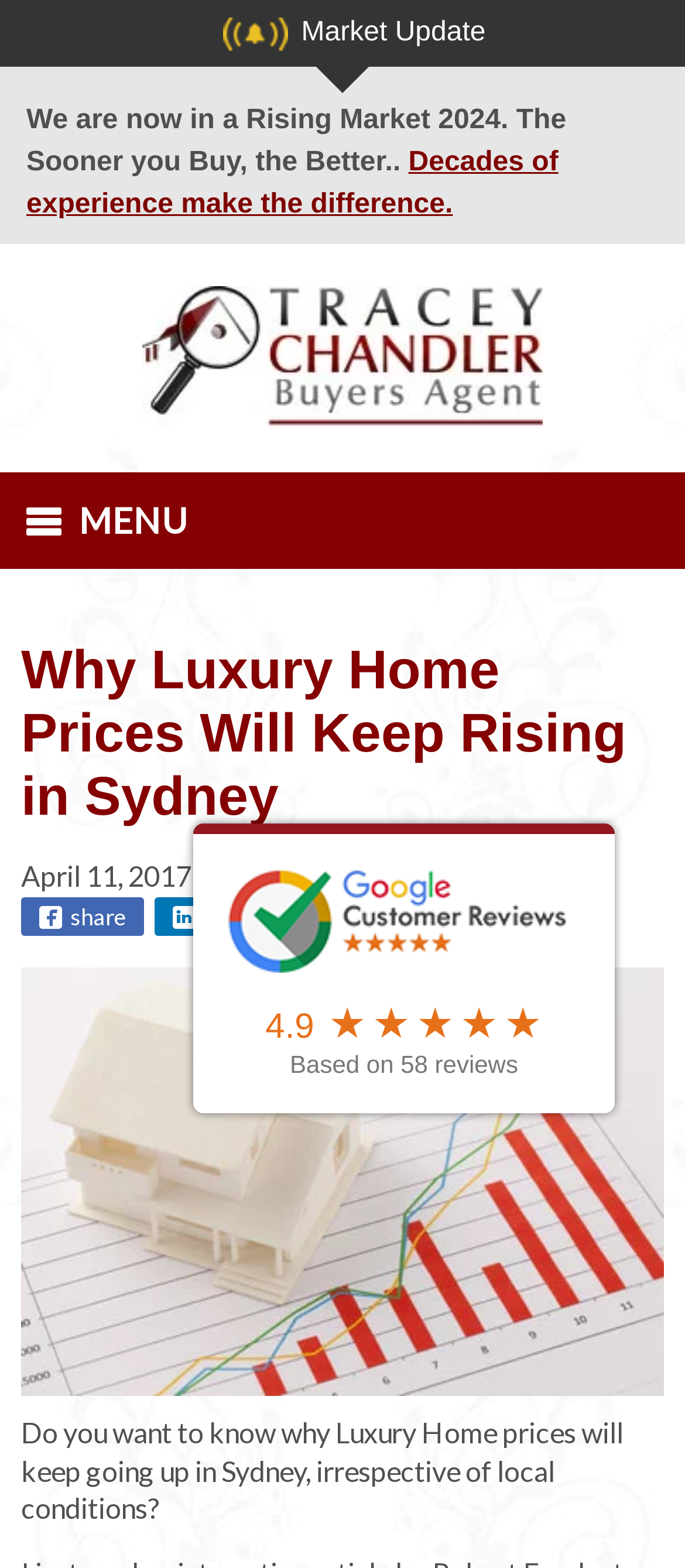Identify the coordinates of the bounding box for the element described below: "alt="Tracey Chandler - Buyers Agent"". Return the coordinates as four float numbers between 0 and 1: [left, top, right, bottom].

[0.208, 0.182, 0.792, 0.273]